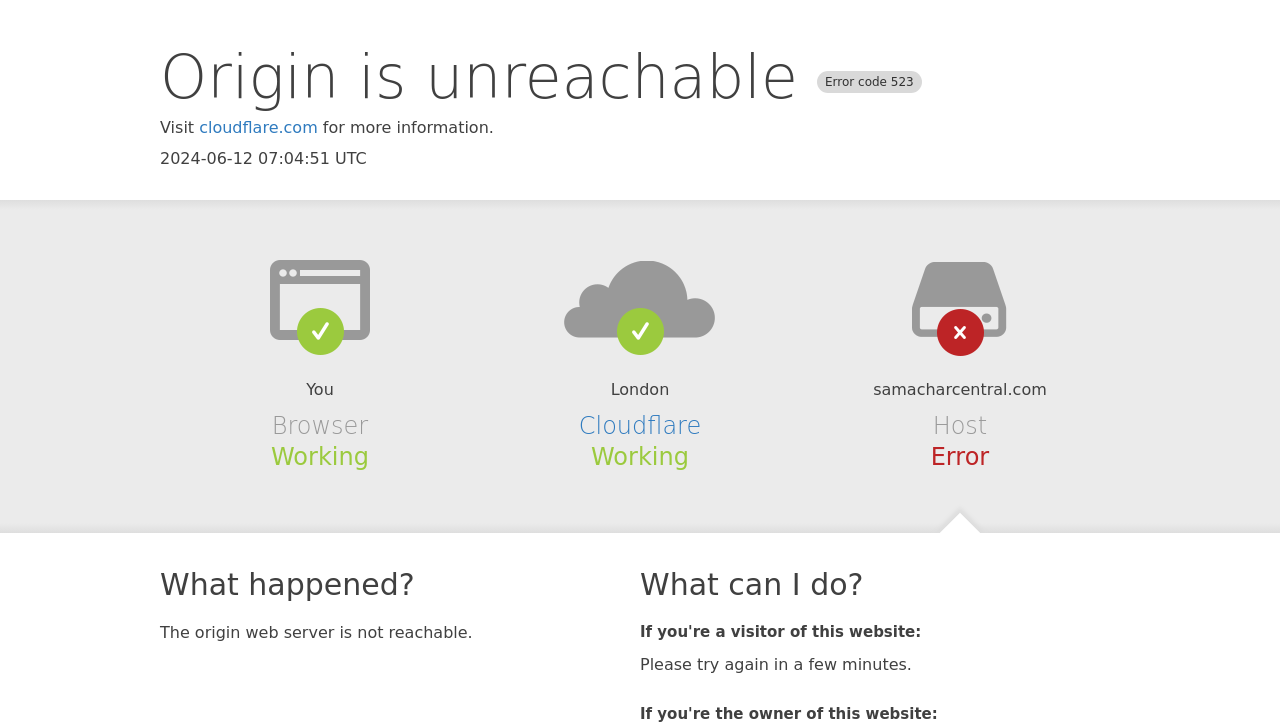Identify the bounding box coordinates for the UI element described by the following text: "Cookie Policy". Provide the coordinates as four float numbers between 0 and 1, in the format [left, top, right, bottom].

None